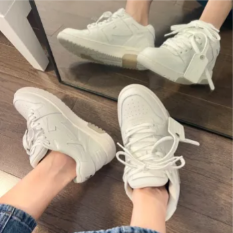Explain what is happening in the image with as much detail as possible.

The image showcases a pair of stylish OFF-WHITE sneakers known as the "Out Of Office OOO Low Tops" in a clean Triple White colorway. The sneakers are displayed on a wooden floor, with one shoe slightly angled to reveal its distinctive design details, including prominent laces and logo accents. A mirrored surface reflects the shoes, emphasizing their sleek aesthetics and contemporary style. This particular model has garnered attention and positive feedback, as seen in the accompanying reviews, highlighting its quality and fashionable appeal among users.